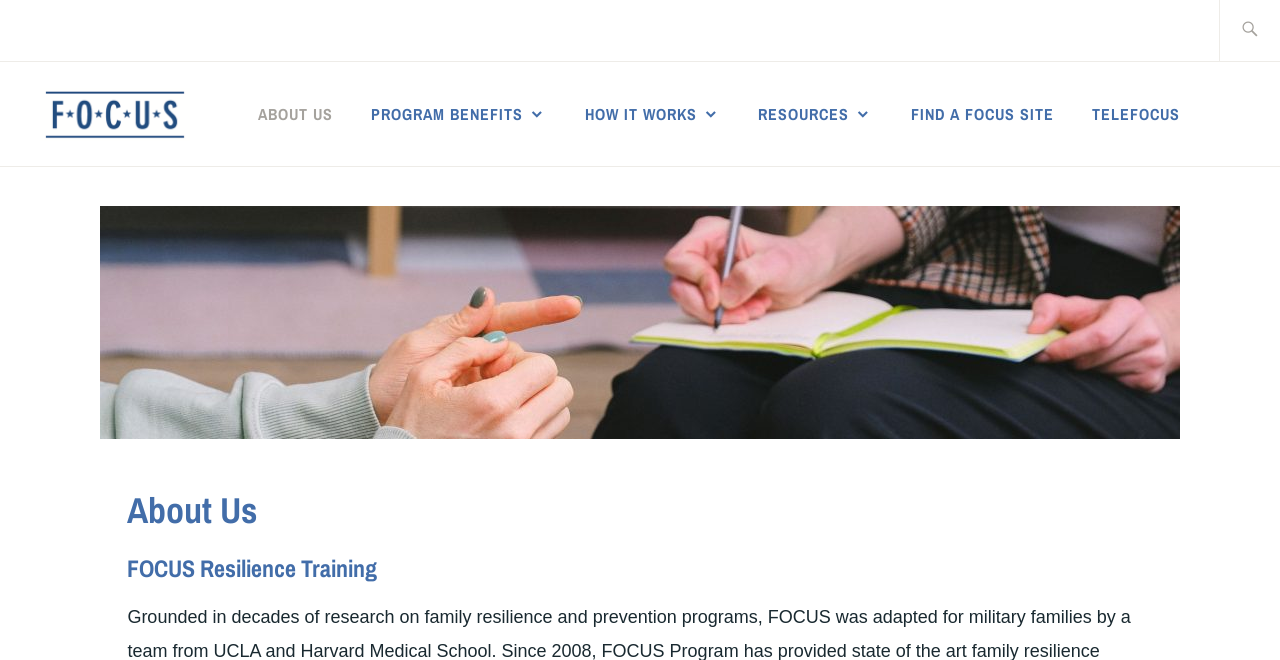What is the position of the search box?
Look at the image and answer the question with a single word or phrase.

Top right corner